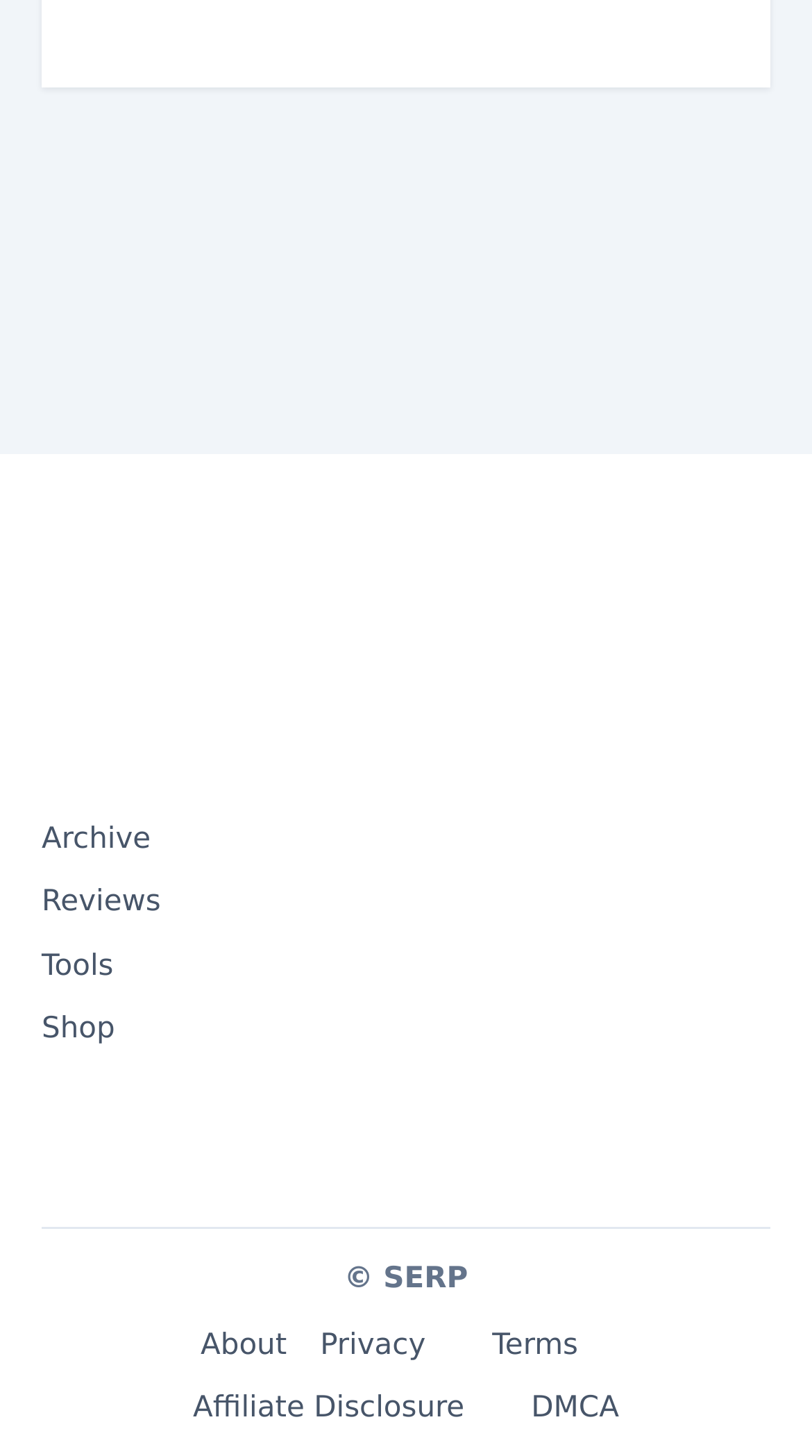Given the description: "Affiliate Disclosure", determine the bounding box coordinates of the UI element. The coordinates should be formatted as four float numbers between 0 and 1, [left, top, right, bottom].

[0.197, 0.946, 0.613, 0.989]